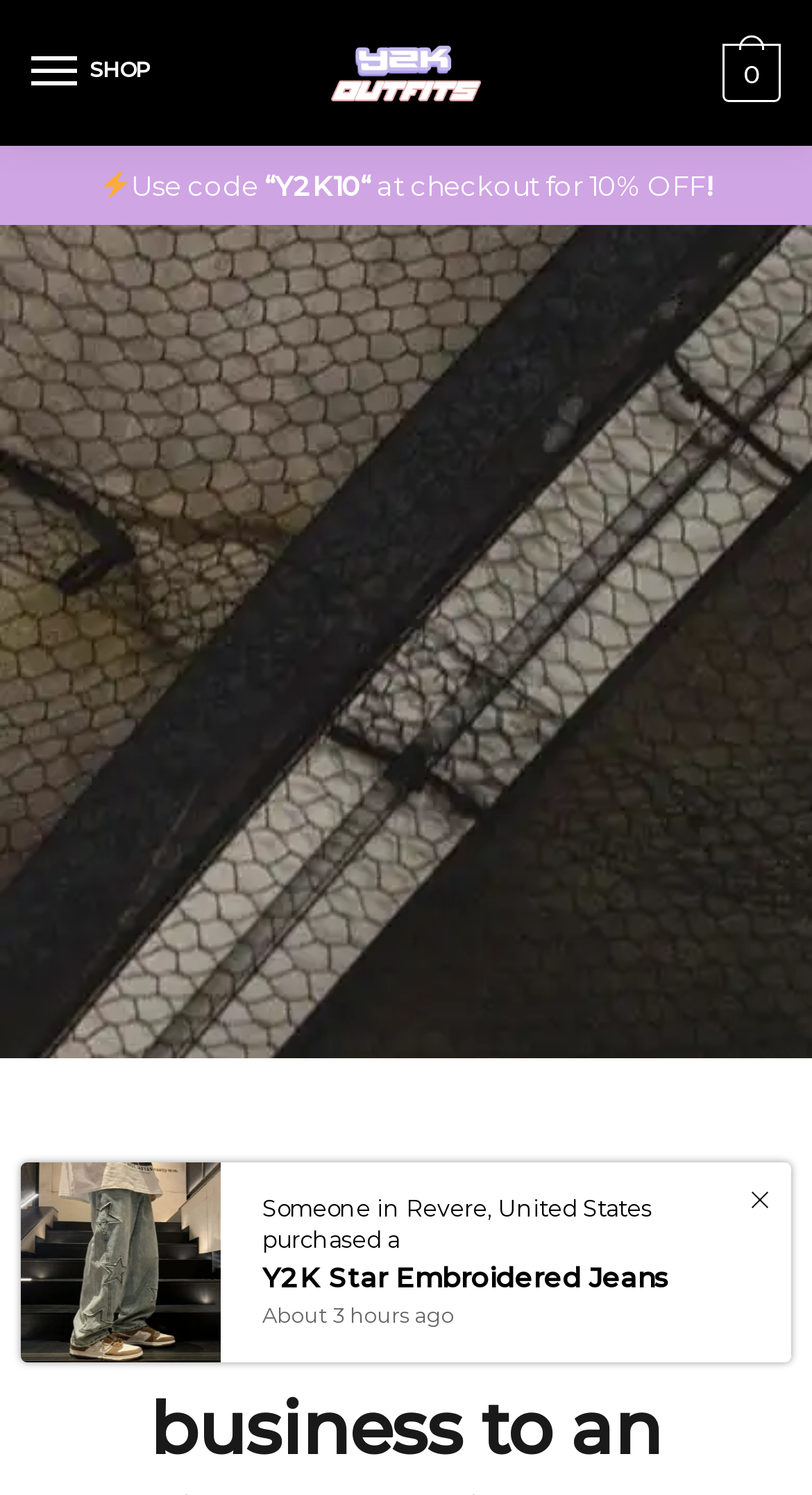Provide your answer in a single word or phrase: 
What is the theme or style of the clothing store?

Y2K trend